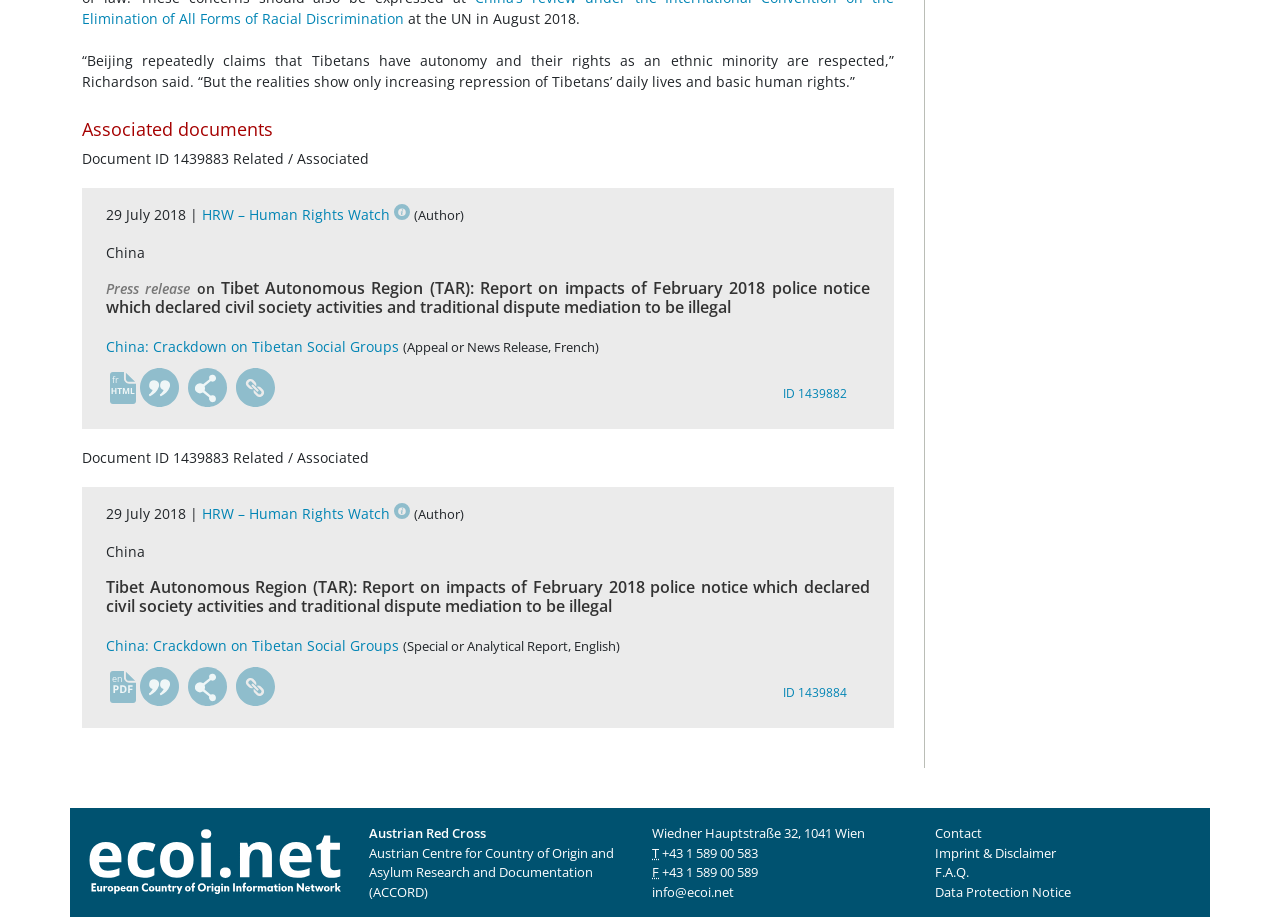Answer in one word or a short phrase: 
What is the language of the document?

English